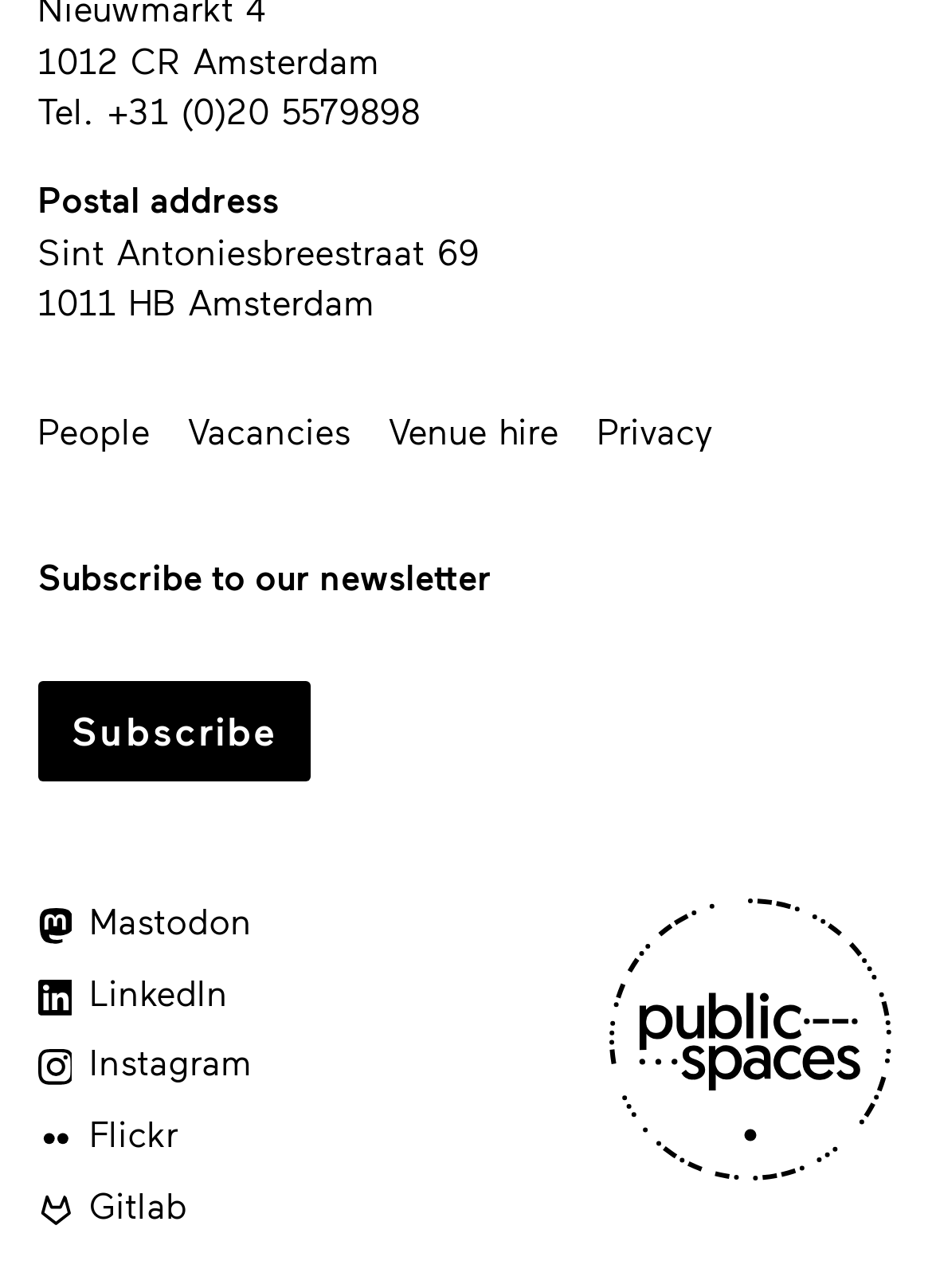Please find the bounding box coordinates of the section that needs to be clicked to achieve this instruction: "Click on People".

[0.04, 0.315, 0.16, 0.355]